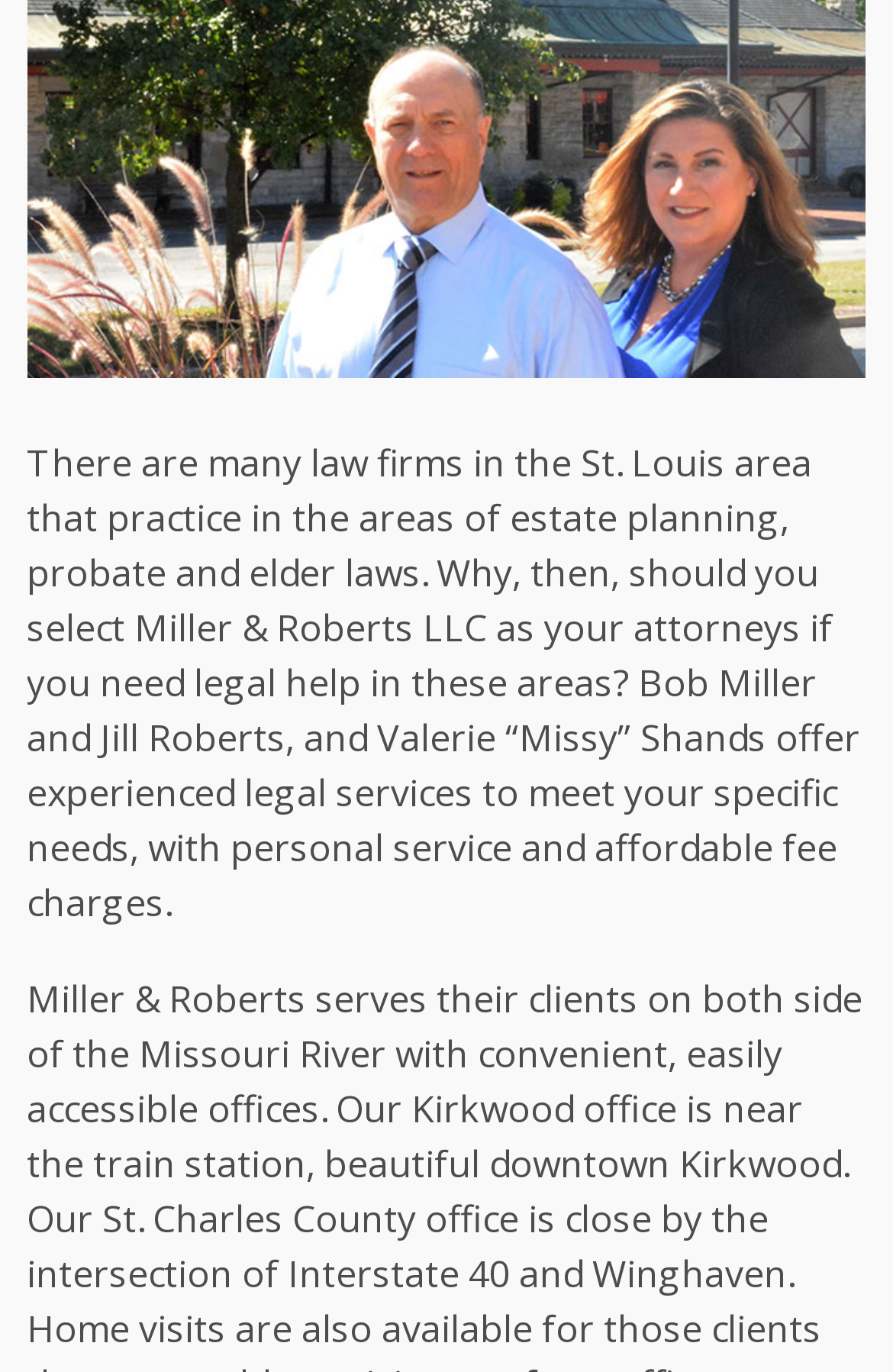Determine the bounding box coordinates of the section I need to click to execute the following instruction: "go to Contact page". Provide the coordinates as four float numbers between 0 and 1, i.e., [left, top, right, bottom].

[0.03, 0.767, 0.97, 0.834]